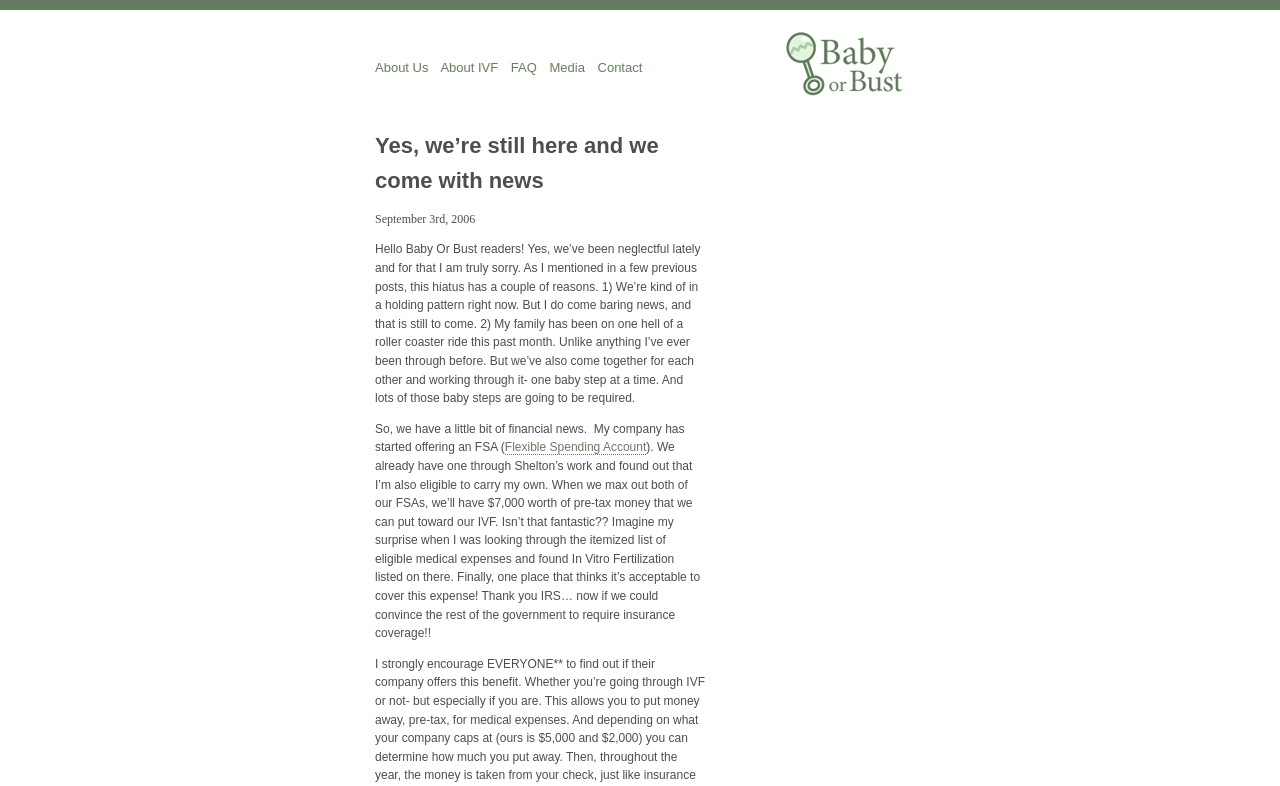What is the maximum amount of pre-tax money the authors can put toward IVF?
Give a detailed and exhaustive answer to the question.

I determined the answer by reading the text in the StaticText element that mentions the authors maxing out both of their FSAs and having $7,000 worth of pre-tax money to put toward IVF.